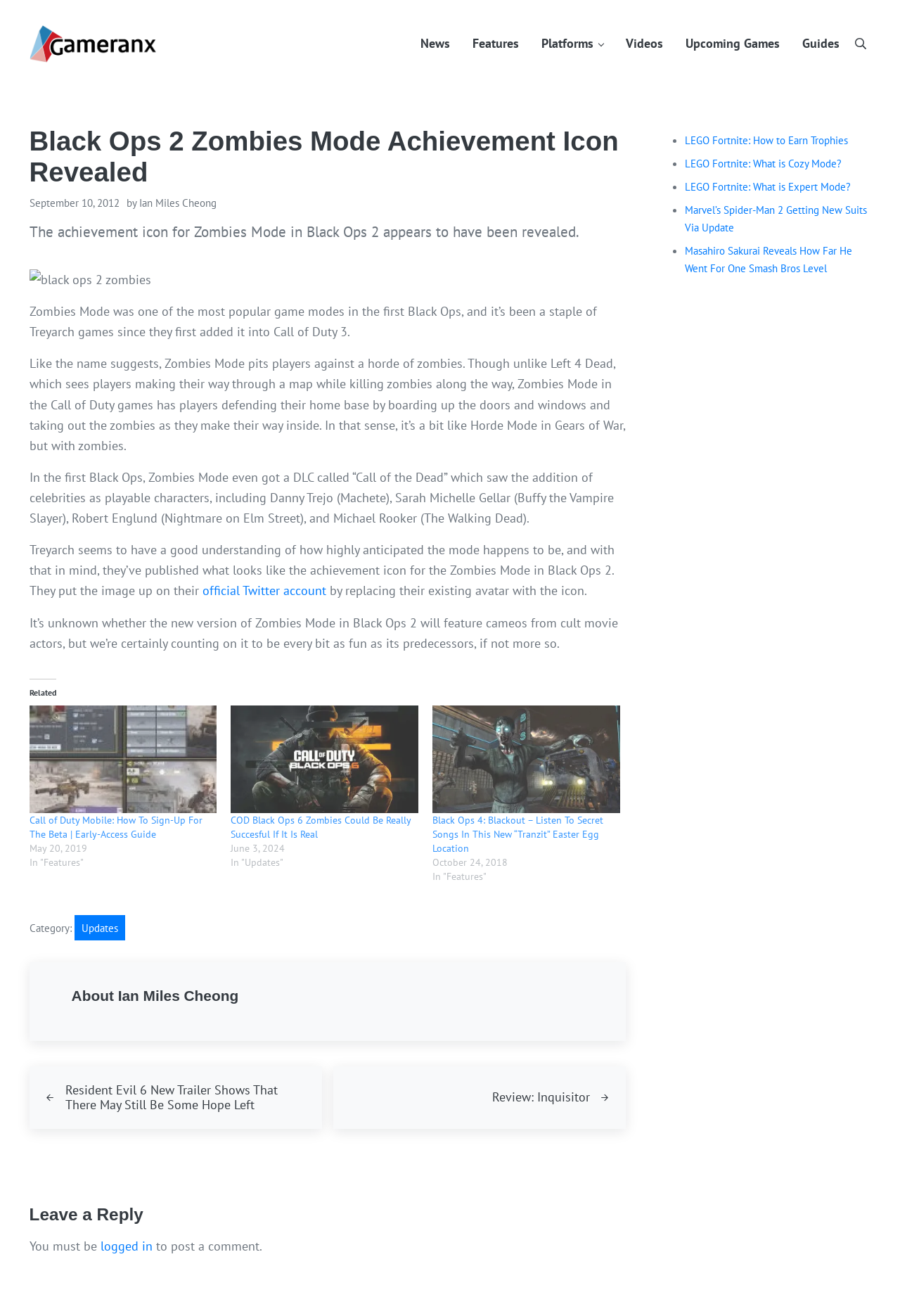Identify the bounding box coordinates of the clickable region required to complete the instruction: "Search for something". The coordinates should be given as four float numbers within the range of 0 and 1, i.e., [left, top, right, bottom].

[0.946, 0.023, 0.967, 0.044]